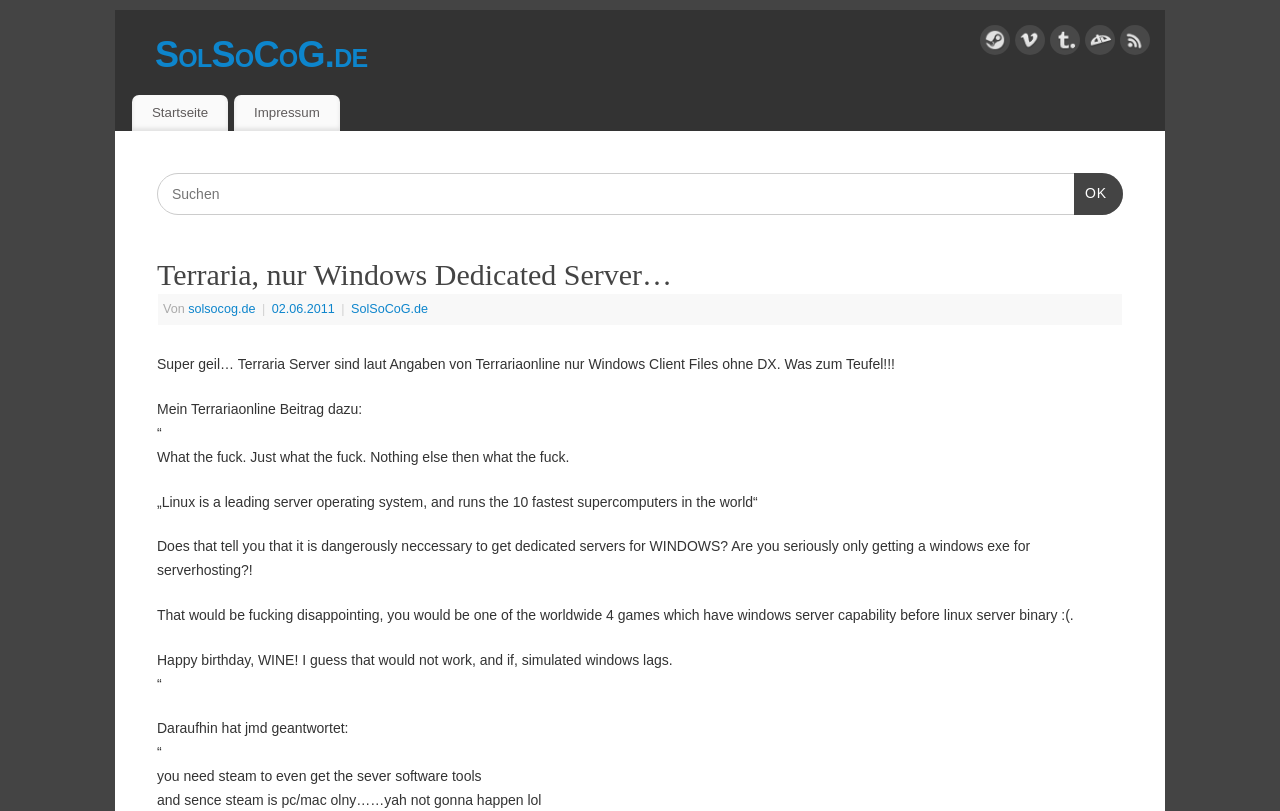What is the blog category?
Please provide a comprehensive answer to the question based on the webpage screenshot.

Based on the webpage content, especially the heading 'BLOG EINES IT-SPEZIALISTEN', it can be inferred that the blog category is IT.